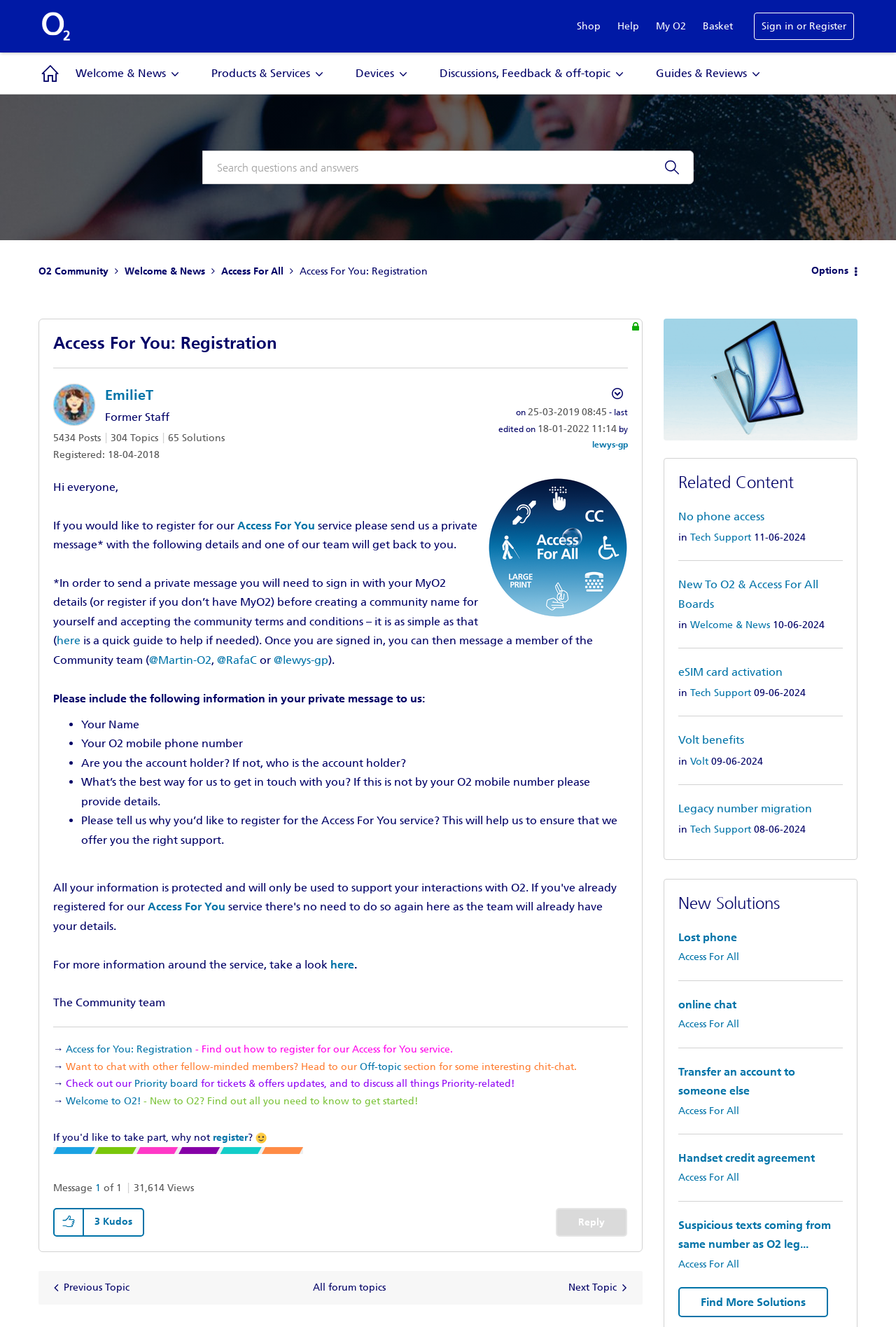Answer the question using only a single word or phrase: 
What is the purpose of the Access For You service?

To offer support